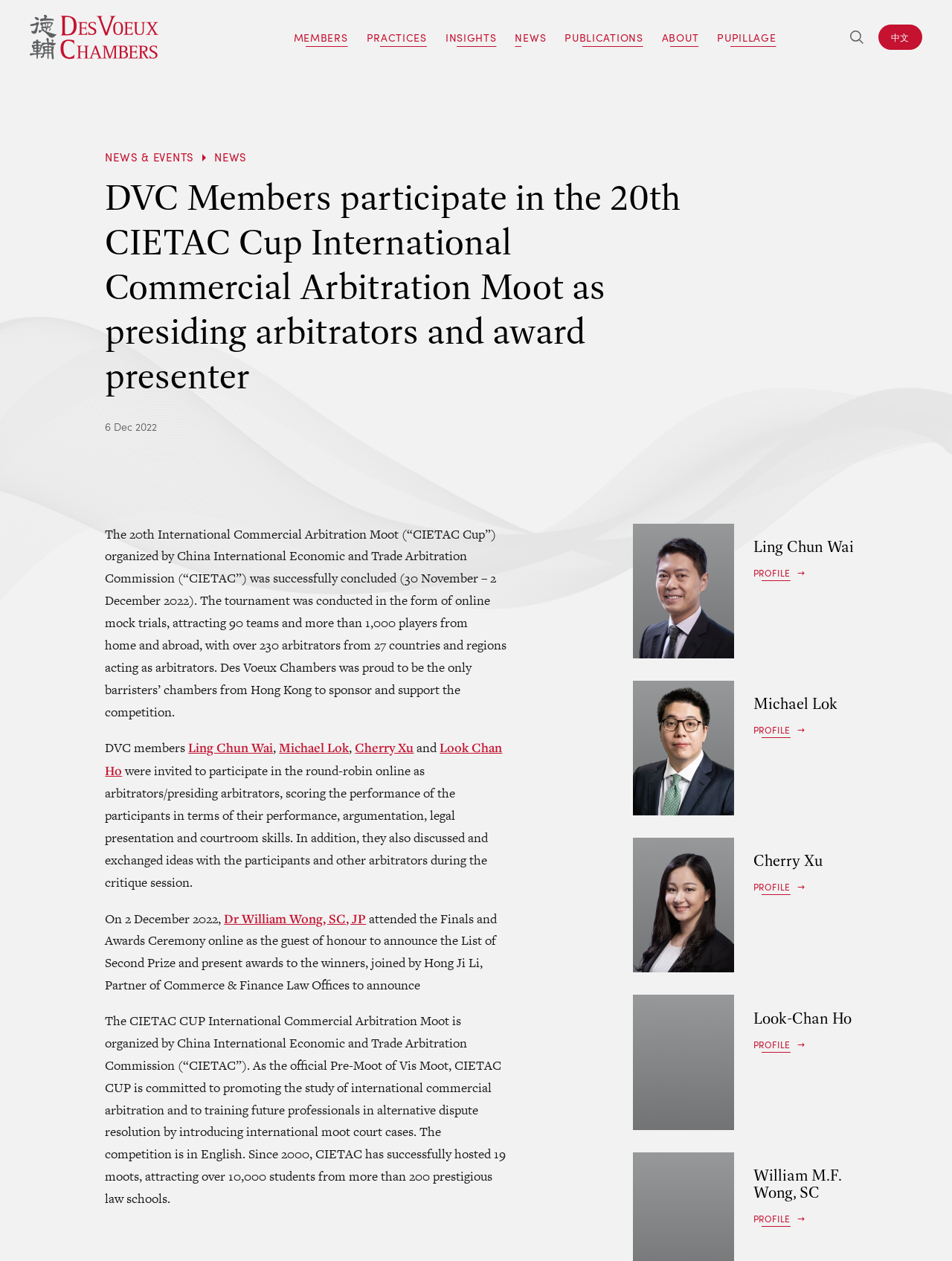Offer a detailed account of what is visible on the webpage.

The webpage is about Des Voeux Chambers, a law firm, and its members' participation in the 20th CIETAC Cup International Commercial Arbitration Moot. At the top of the page, there is a navigation menu with links to different sections, including "MEMBERS", "PRACTICES", "INSIGHTS", "NEWS", "PUBLICATIONS", "ABOUT", and "PUPILLAGE". 

Below the navigation menu, there is a heading that reads "NEWS & EVENTS" followed by a subheading that describes the event. The main content of the page is a news article that reports on the law firm's members participating in the CIETAC Cup as presiding arbitrators and award presenters. The article includes the date of the event, December 6, 2022, and provides details about the competition, including the number of teams and players, and the role of the law firm's members.

The article also includes links to the profiles of the law firm's members who participated in the event, including Ling Chun Wai, Michael Lok, Cherry Xu, and Look Chan Ho. Each profile link is accompanied by a small image of the member. Additionally, there is a link to the profile of Dr. William Wong, SC, JP, who attended the Finals and Awards Ceremony as the guest of honour.

At the bottom of the page, there is a section that provides more information about the CIETAC Cup, including its purpose and history.